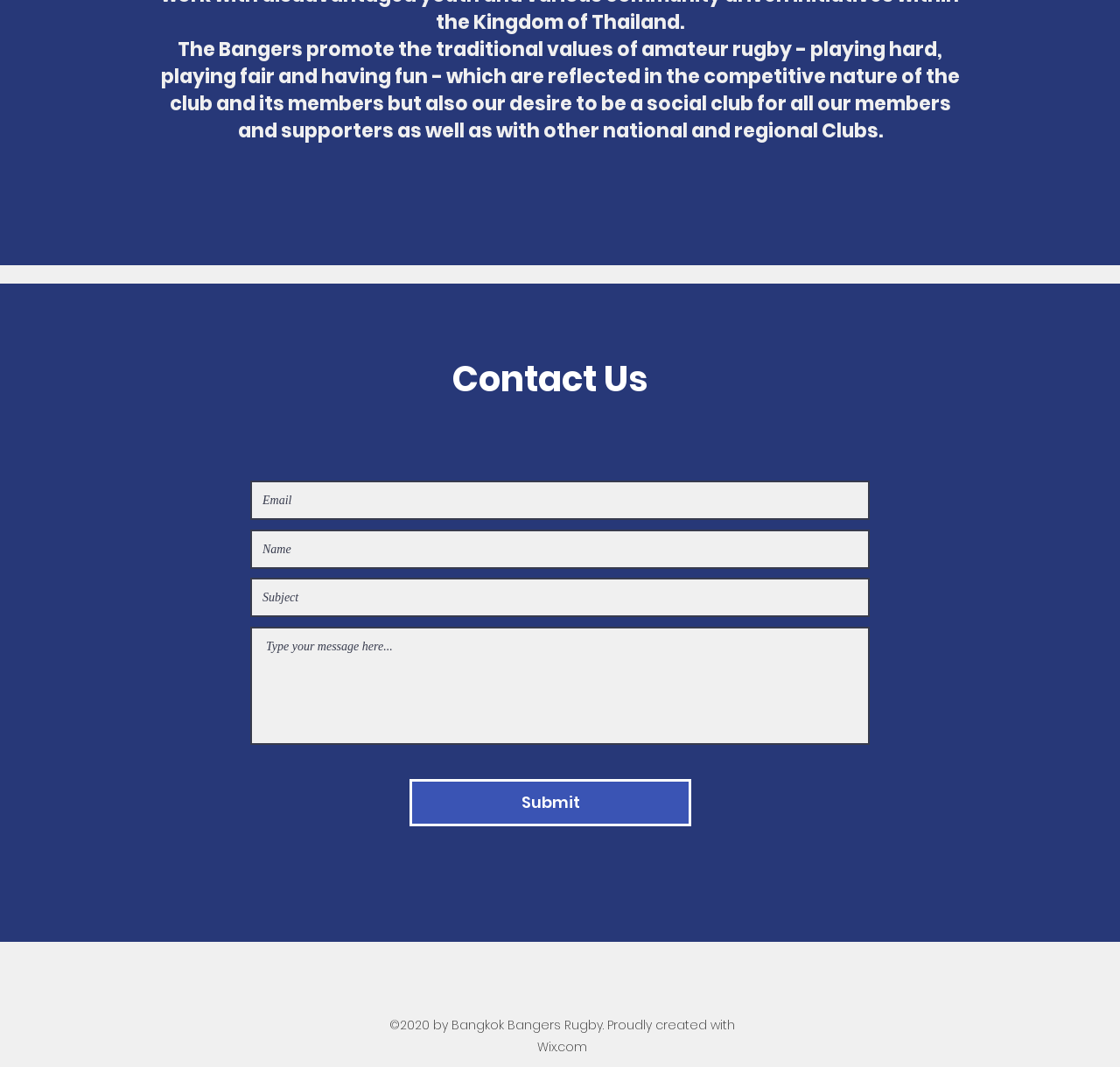Given the description "aria-label="Email" name="email" placeholder="Email"", provide the bounding box coordinates of the corresponding UI element.

[0.223, 0.45, 0.777, 0.487]